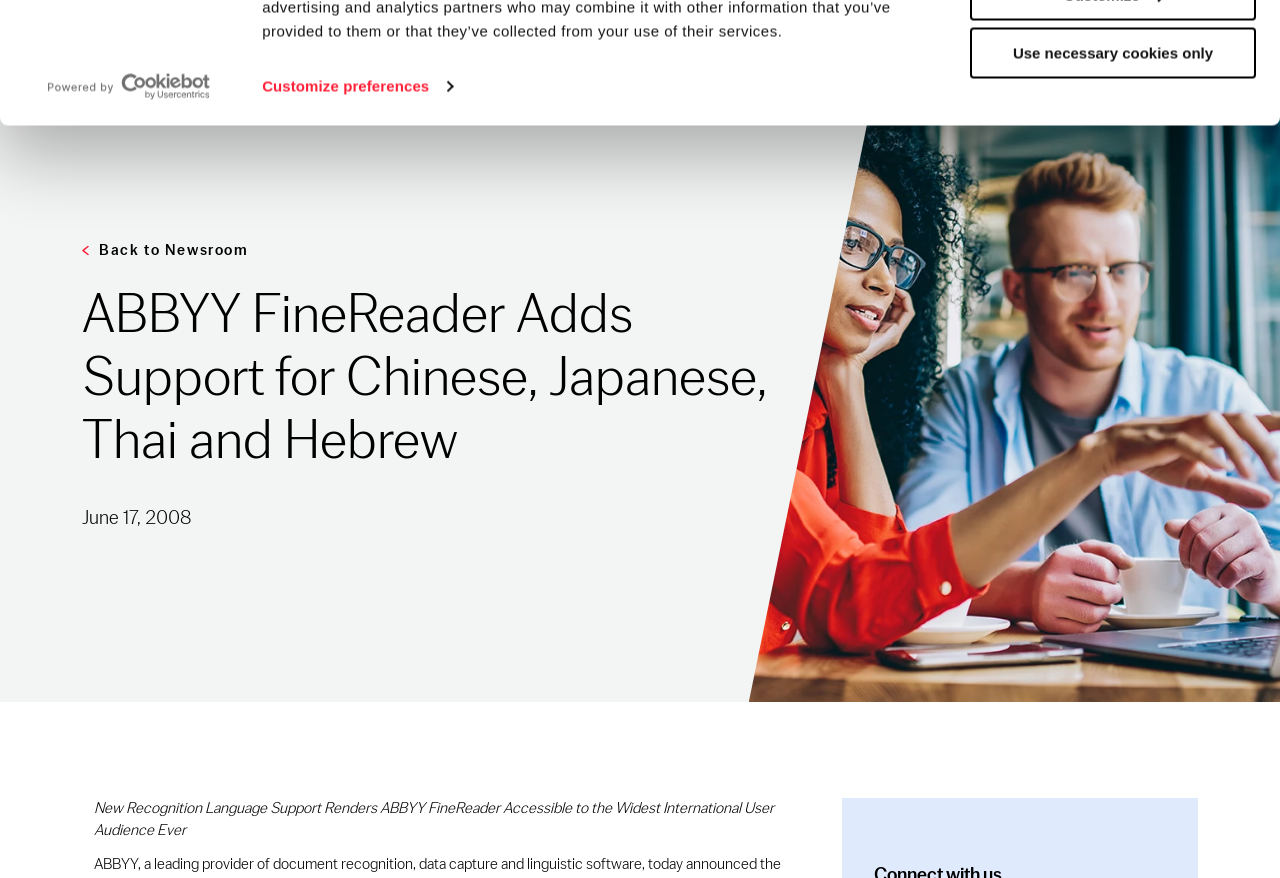What is the language of the webpage?
Look at the webpage screenshot and answer the question with a detailed explanation.

I determined the language of the webpage by looking at the 'English' text element located at [0.649, 0.009, 0.689, 0.028]. This suggests that the webpage is currently set to display content in English.